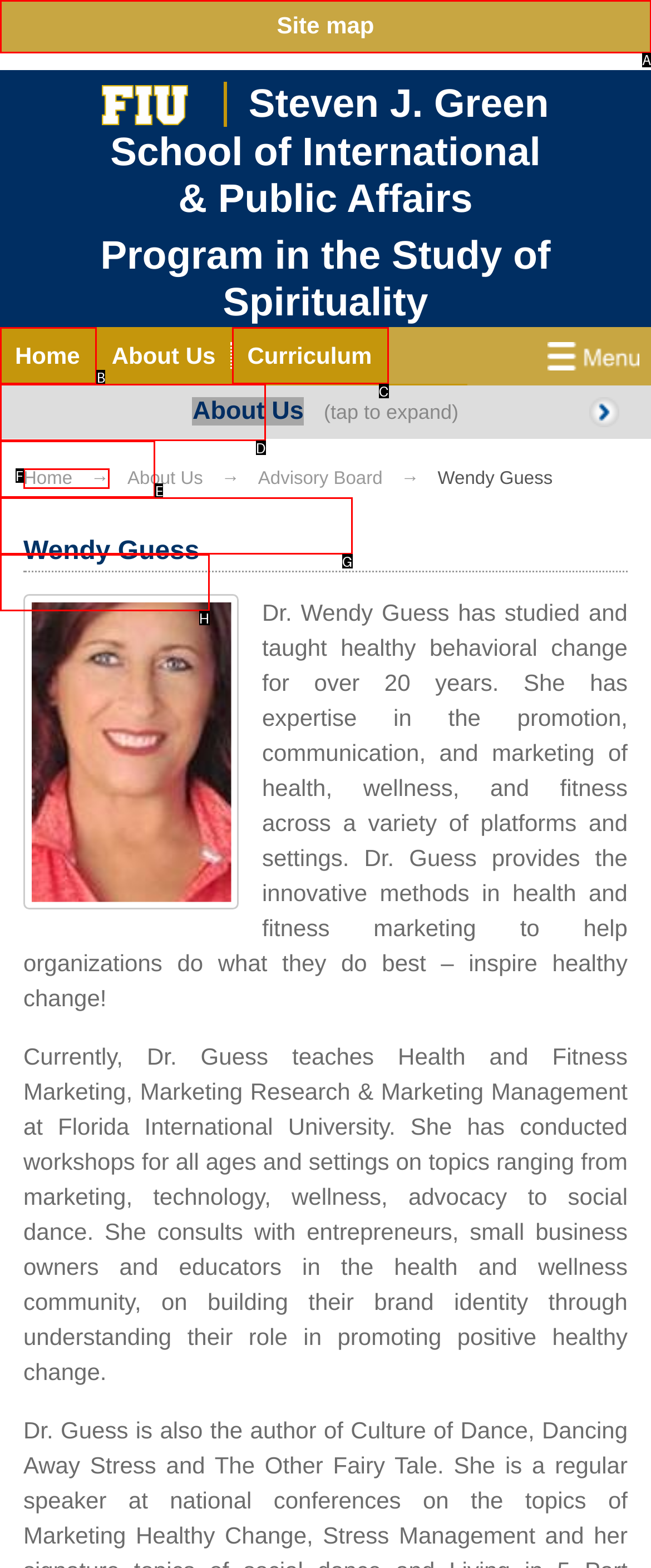Which HTML element among the options matches this description: home? Answer with the letter representing your choice.

None